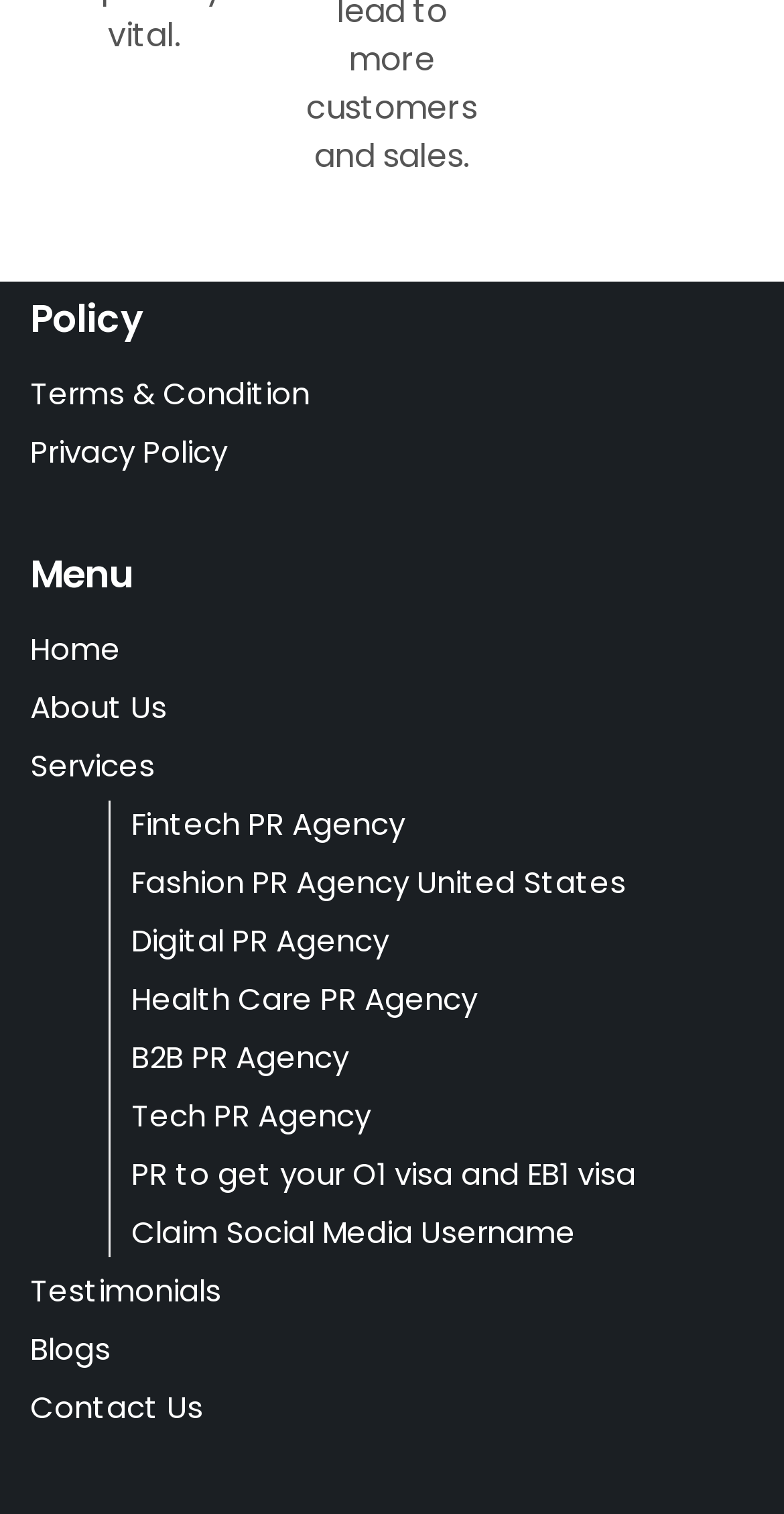How many links are there in total?
Give a detailed explanation using the information visible in the image.

I counted all the links on the webpage, including those under the 'Menu' static text and the policy-related links, totaling 14 links.